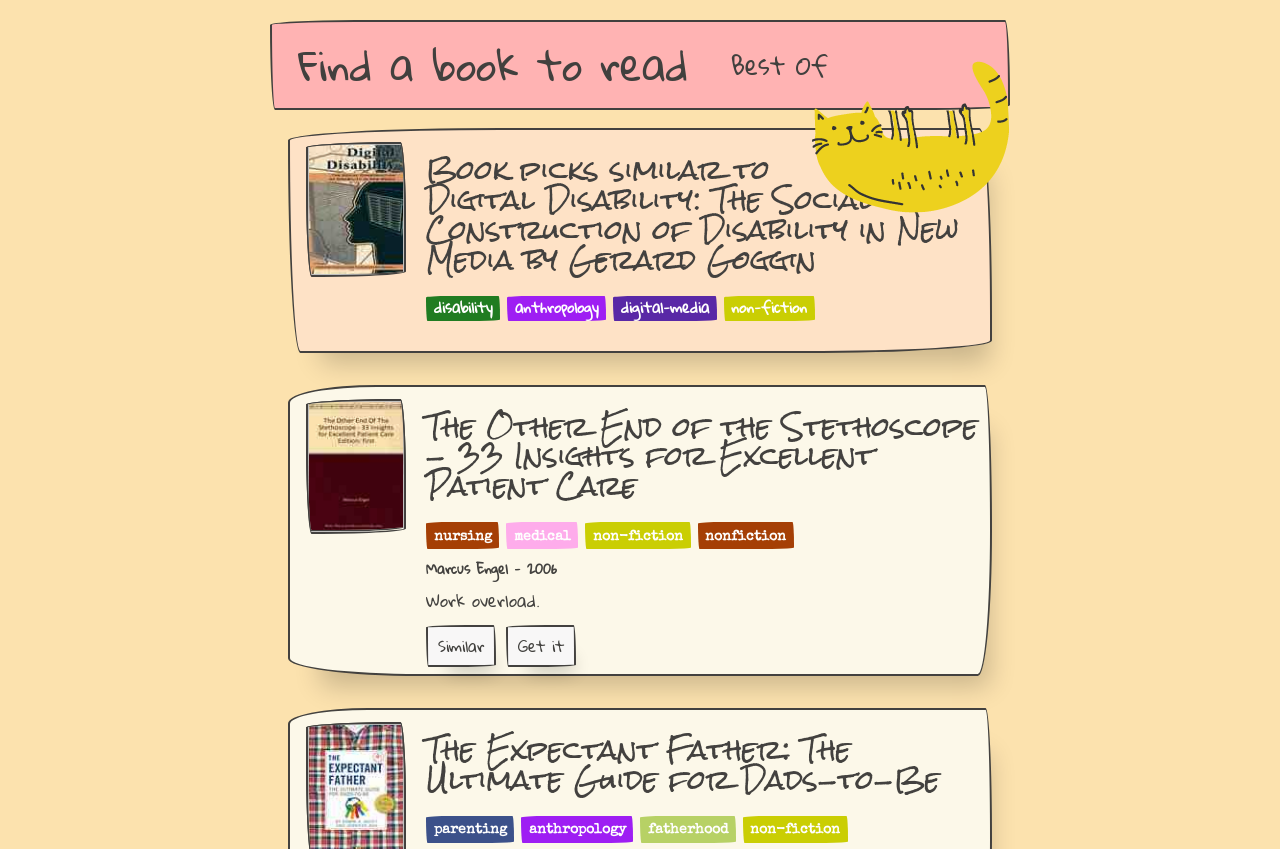Extract the bounding box coordinates of the UI element described: "Find a book to read". Provide the coordinates in the format [left, top, right, bottom] with values ranging from 0 to 1.

[0.233, 0.028, 0.538, 0.126]